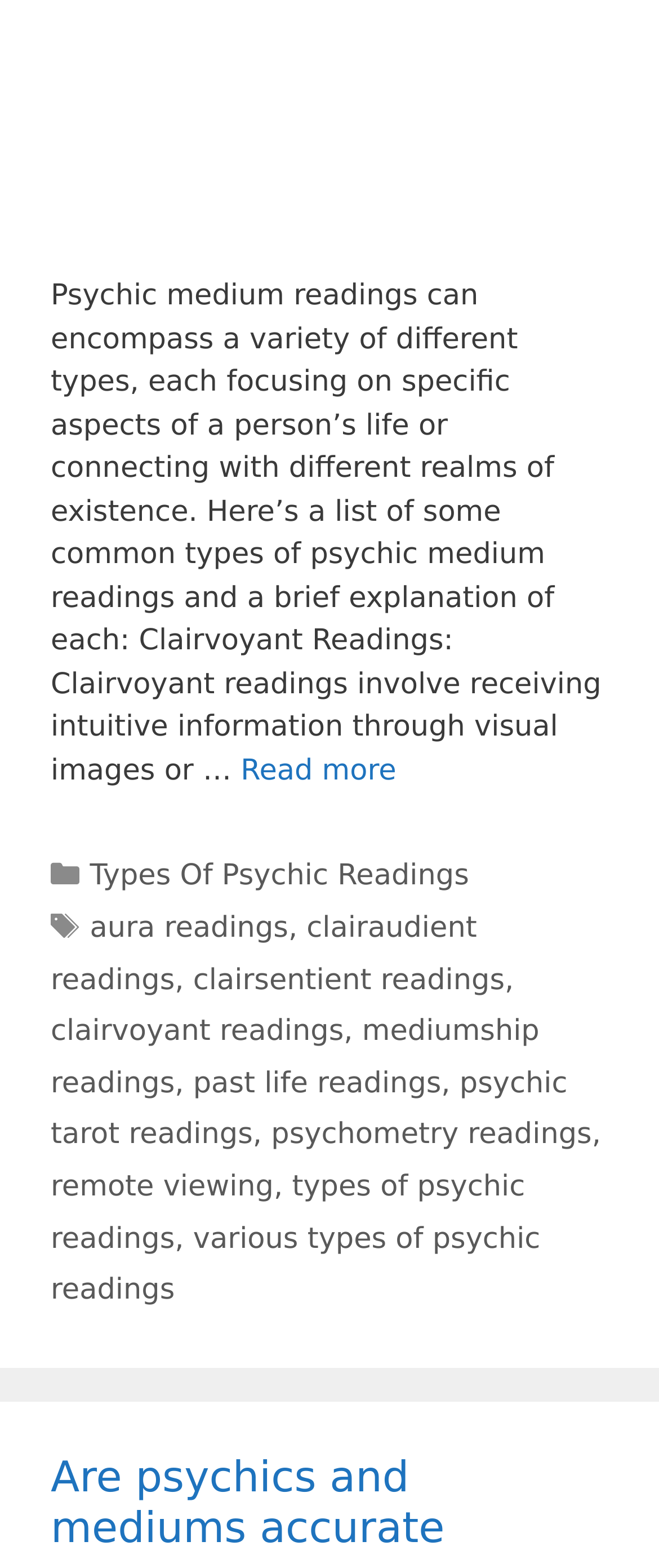Determine the bounding box coordinates of the section I need to click to execute the following instruction: "Explore aura readings". Provide the coordinates as four float numbers between 0 and 1, i.e., [left, top, right, bottom].

[0.136, 0.581, 0.438, 0.603]